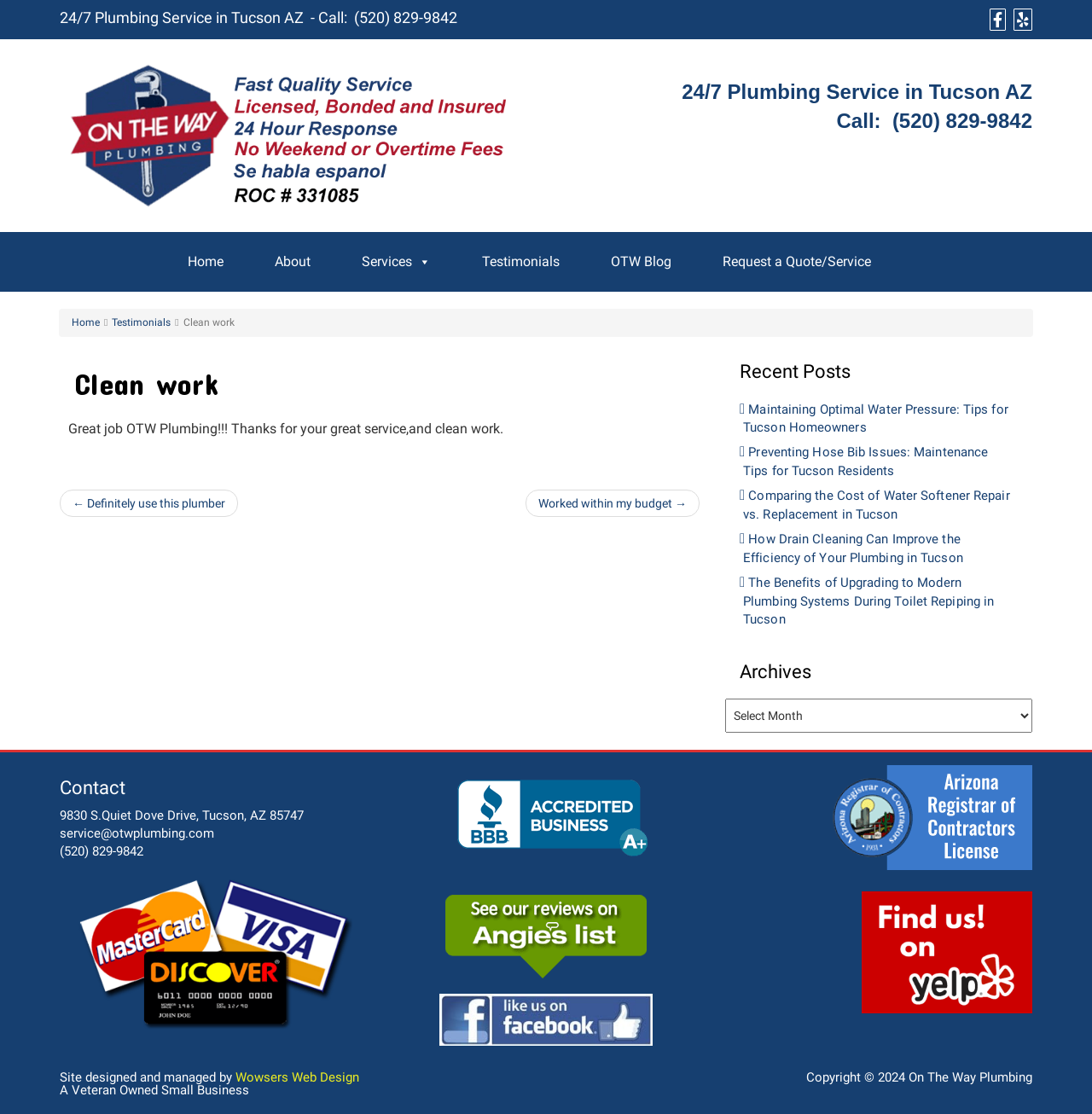Specify the bounding box coordinates of the area to click in order to follow the given instruction: "Visit the 'OTW Blog'."

[0.551, 0.216, 0.622, 0.254]